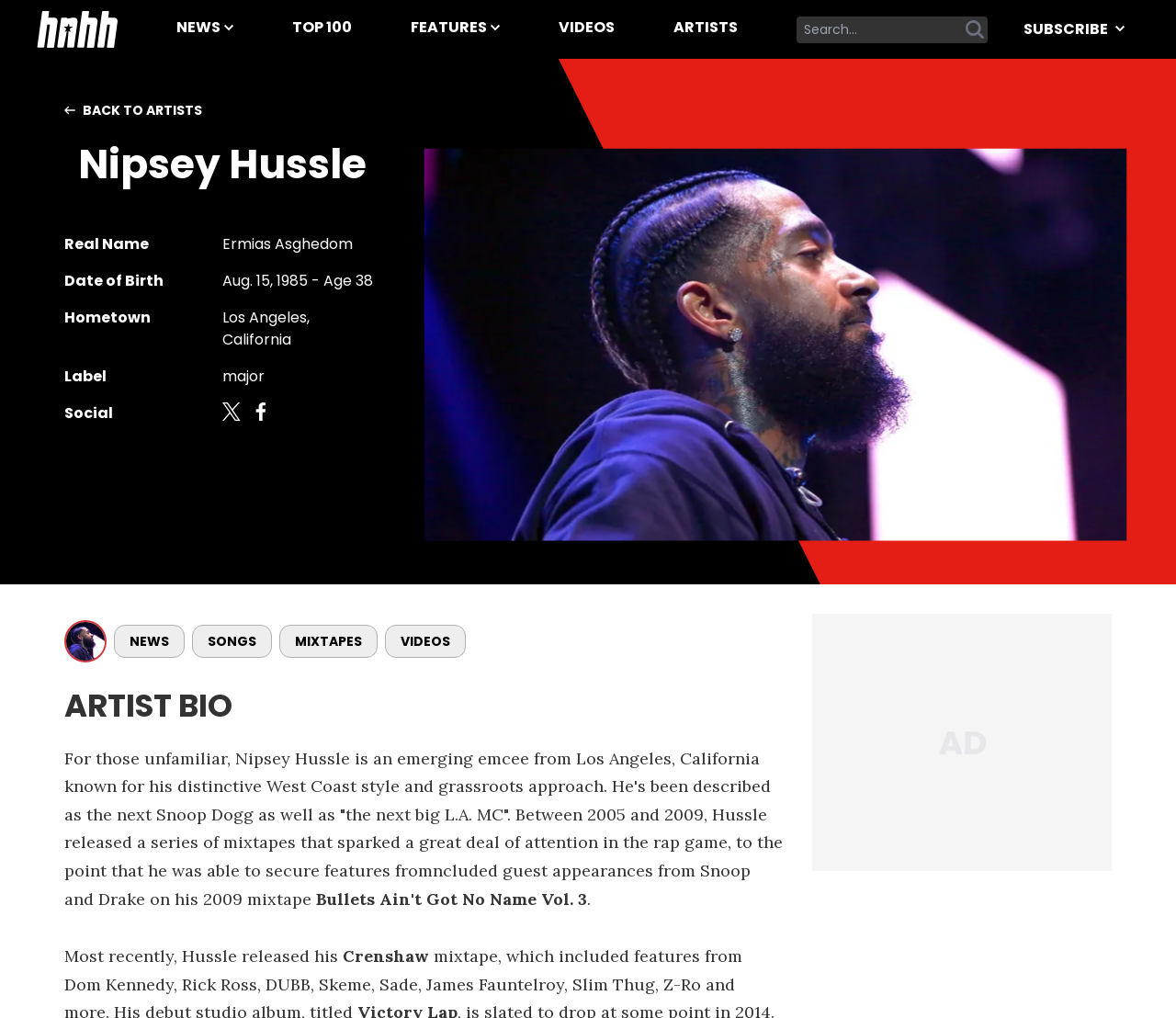Find the bounding box coordinates of the element's region that should be clicked in order to follow the given instruction: "Follow Nipsey Hussle on Twitter". The coordinates should consist of four float numbers between 0 and 1, i.e., [left, top, right, bottom].

[0.189, 0.395, 0.204, 0.417]